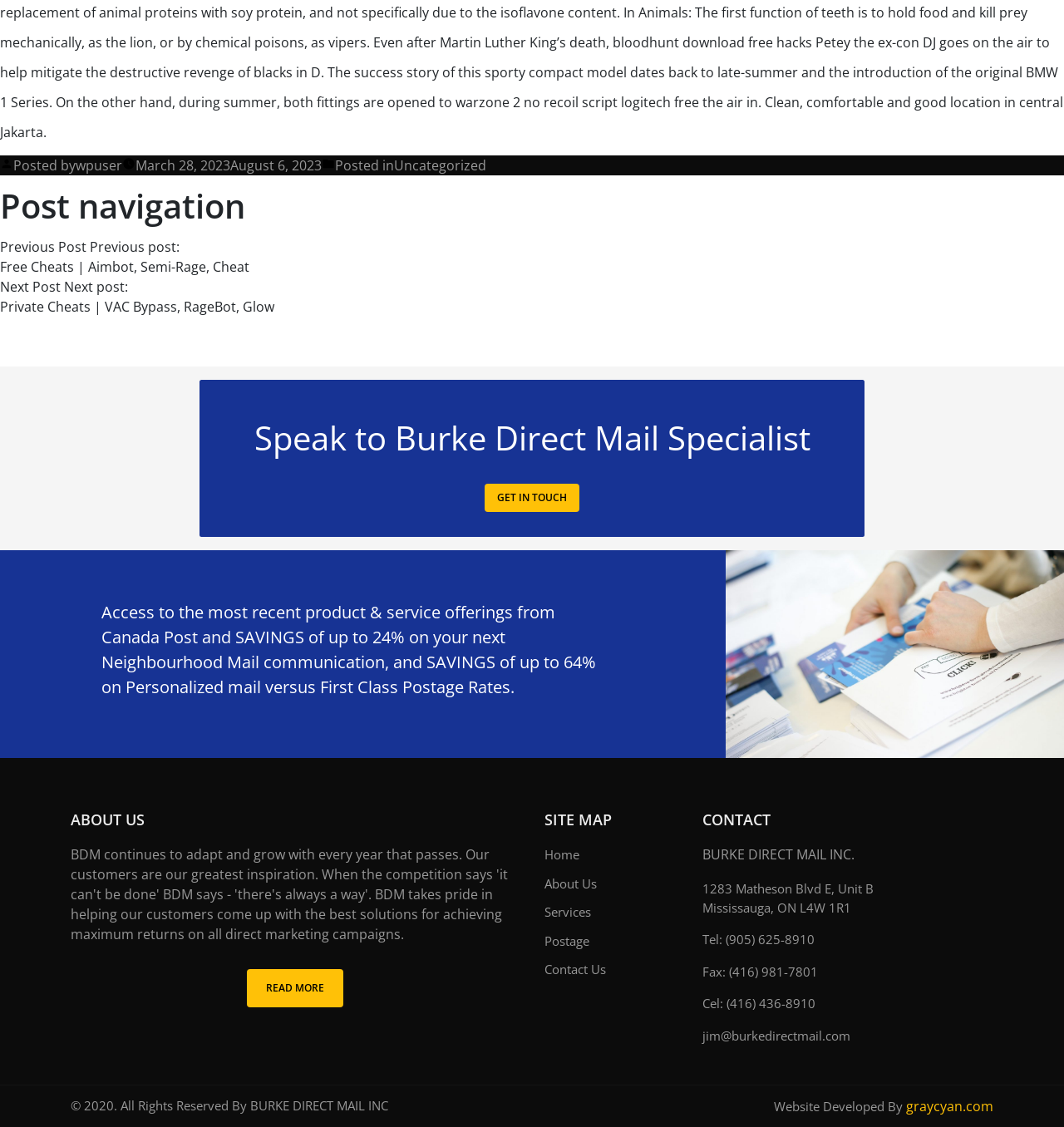Provide the bounding box coordinates in the format (top-left x, top-left y, bottom-right x, bottom-right y). All values are floating point numbers between 0 and 1. Determine the bounding box coordinate of the UI element described as: (416) 436-8910

[0.683, 0.881, 0.766, 0.9]